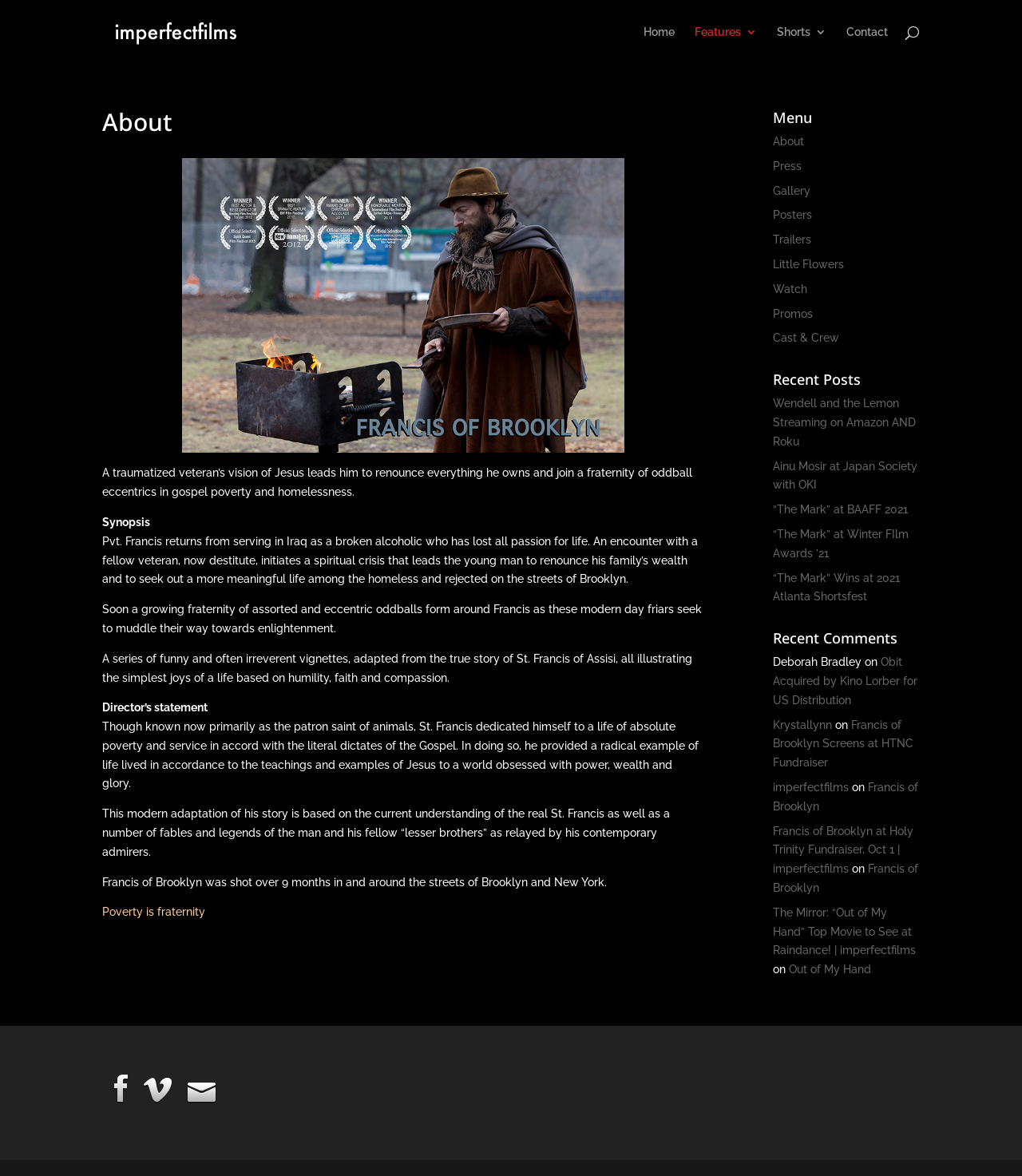Mark the bounding box of the element that matches the following description: "Shorts".

[0.76, 0.022, 0.809, 0.054]